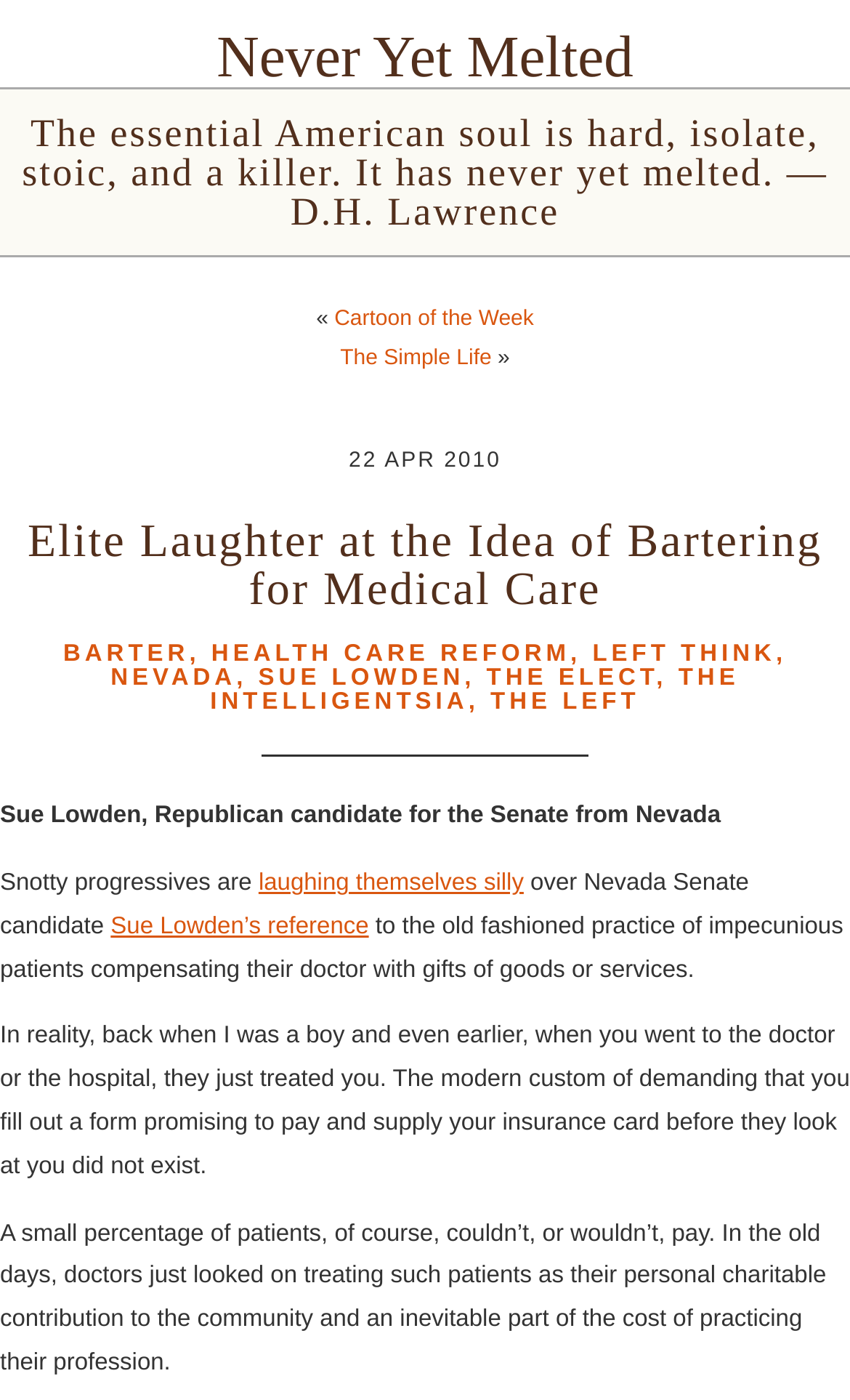What is the old-fashioned practice mentioned in the article?
Using the image, give a concise answer in the form of a single word or short phrase.

Bartering for medical care